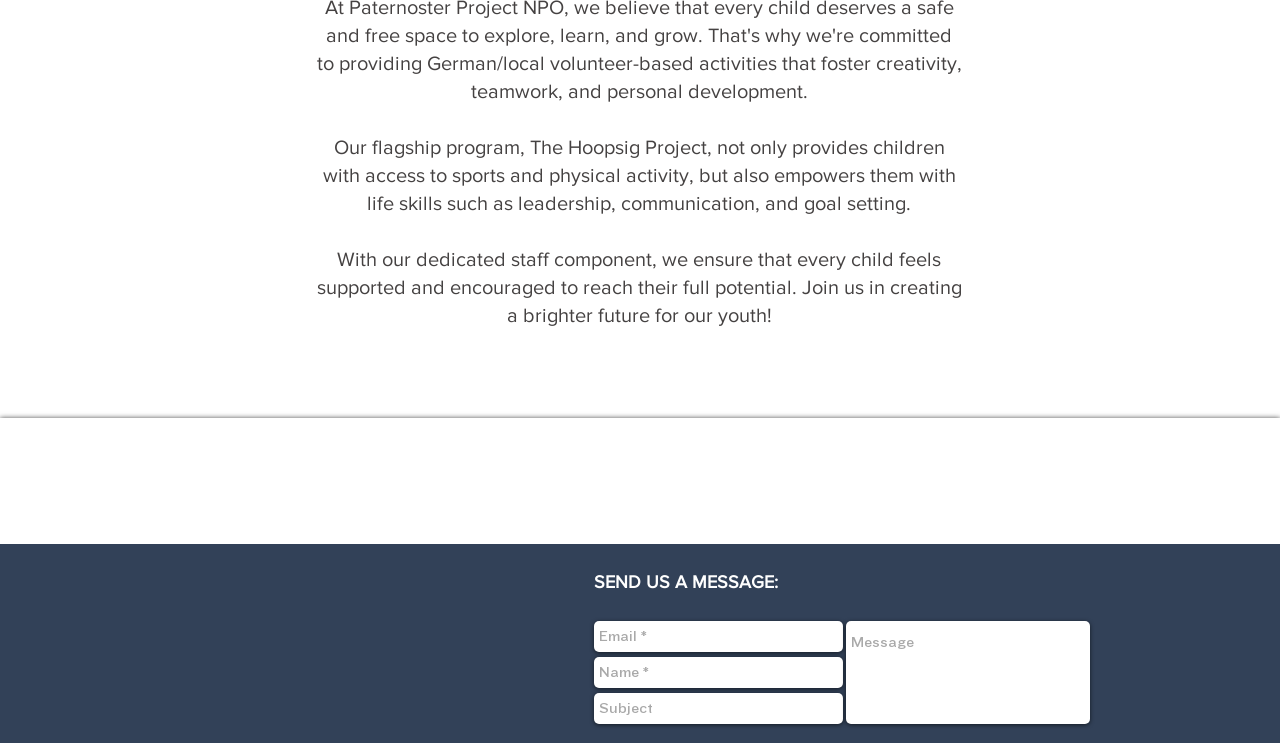How many required fields are there in the message form?
Please use the visual content to give a single word or phrase answer.

2